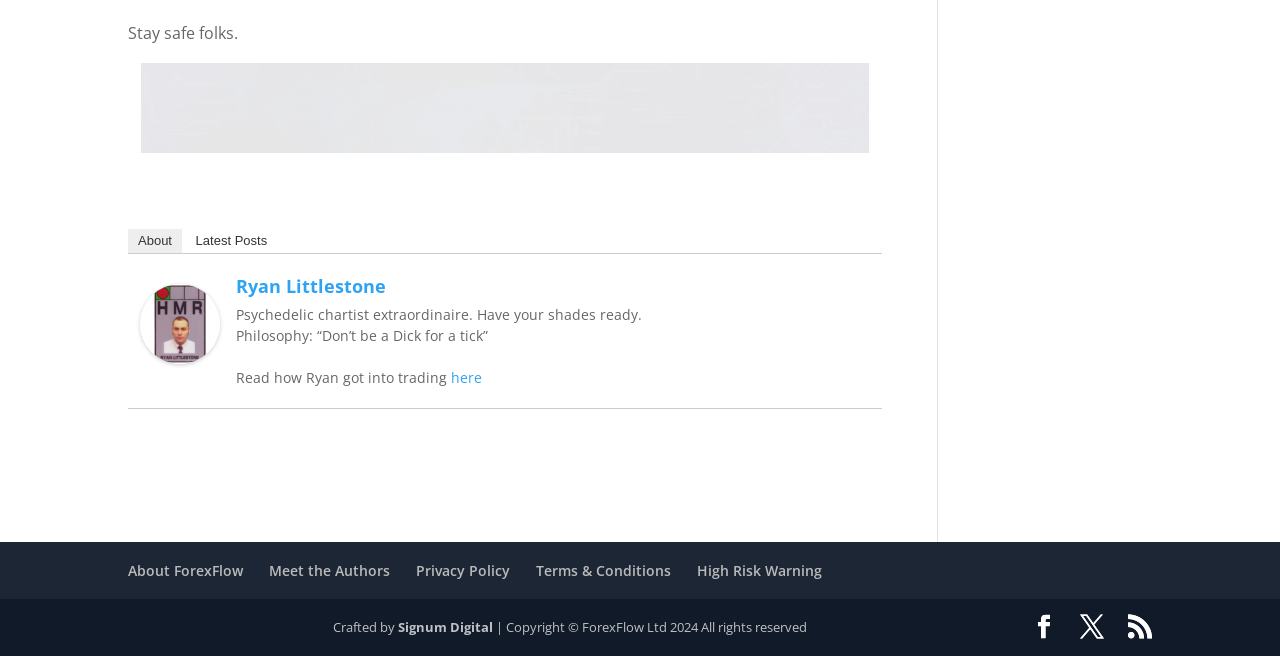Determine the bounding box coordinates of the clickable region to carry out the instruction: "Learn how Ryan got into trading".

[0.352, 0.56, 0.377, 0.589]